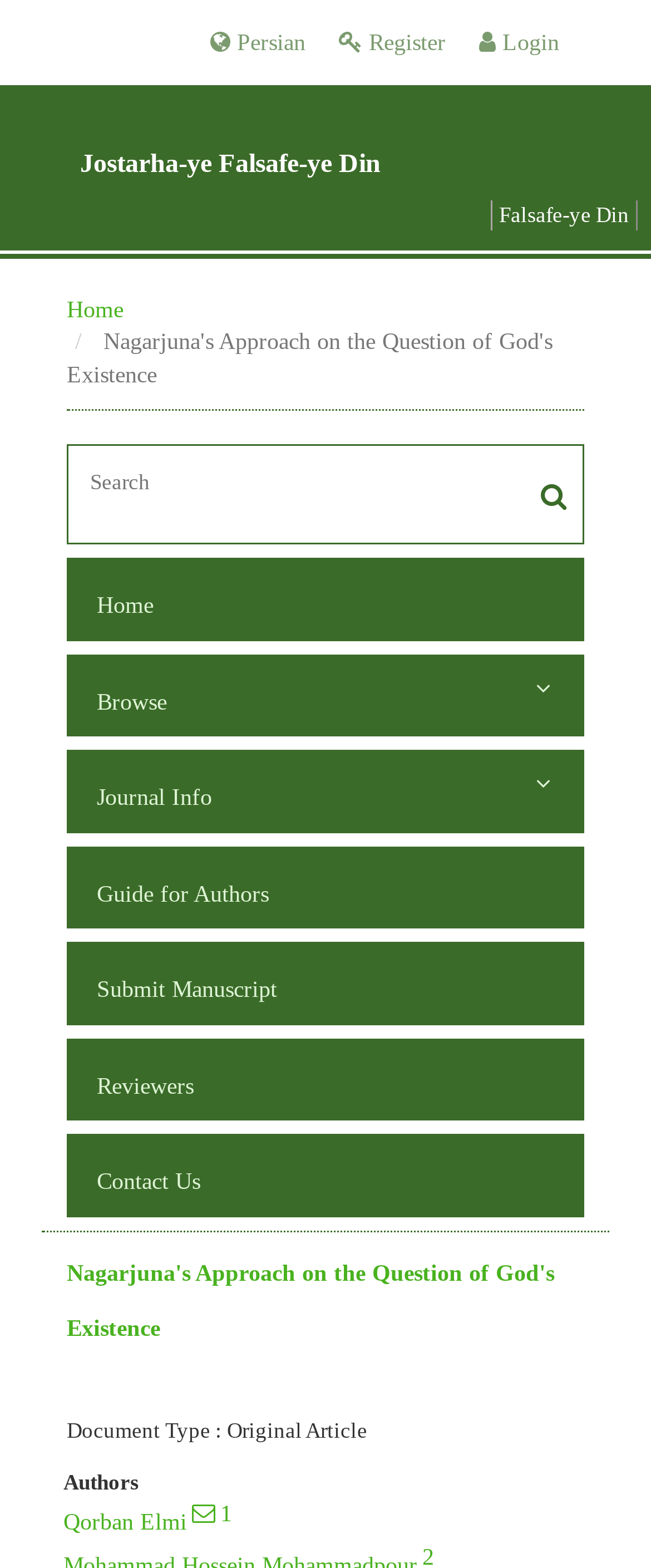Please give a one-word or short phrase response to the following question: 
What is the function of the button at the top right corner?

Search